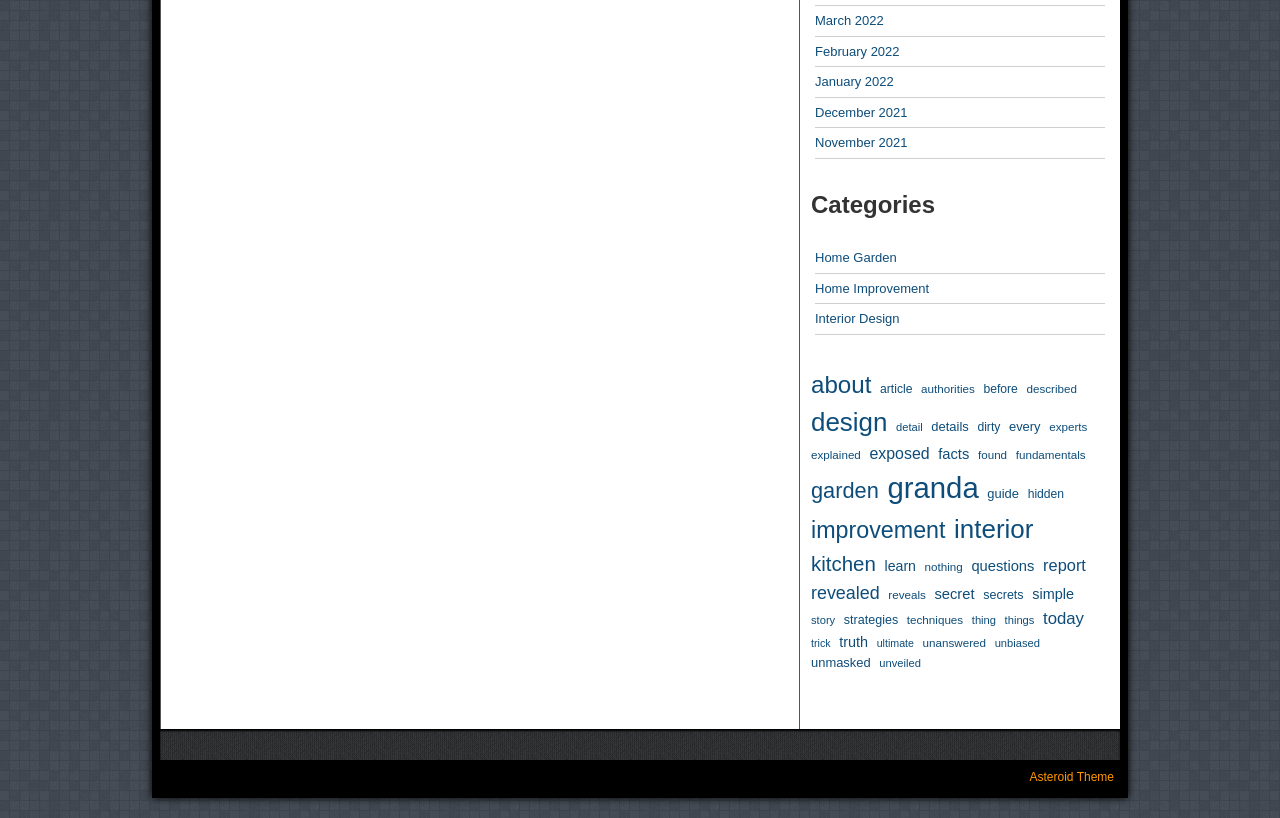What is the theme of the website?
Using the visual information, respond with a single word or phrase.

Asteroid Theme